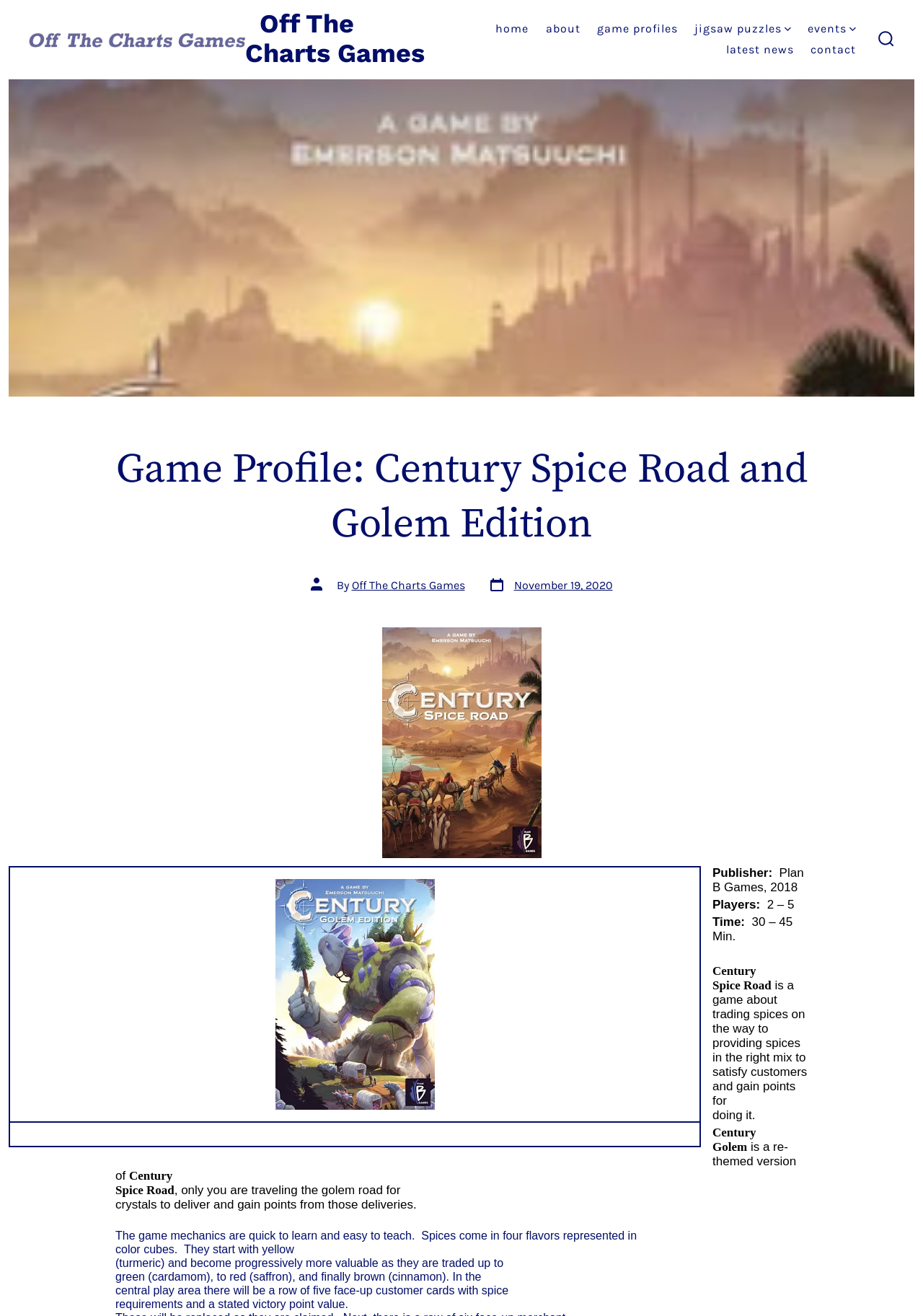Identify the main heading from the webpage and provide its text content.

Game Profile: Century Spice Road and Golem Edition